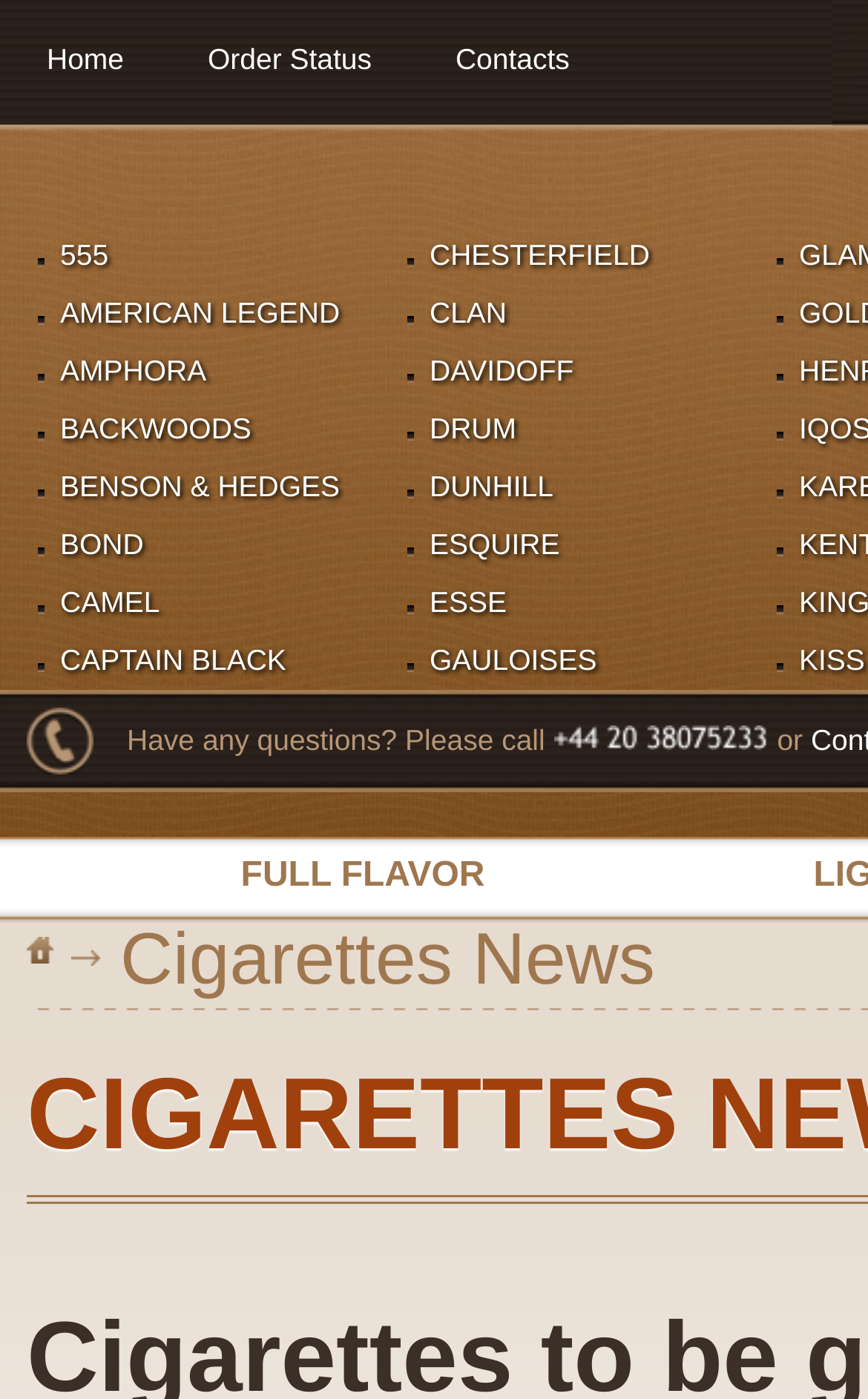Offer a thorough description of the webpage.

This webpage appears to be an online store for cigarettes, with a focus on various brands and flavors. At the top of the page, there are three main navigation links: "Home", "Order Status", and "Contacts", which are positioned horizontally and take up a small portion of the top section.

Below the navigation links, there are two columns of links to different cigarette brands, with 9 brands on the left and 10 brands on the right. The brands listed include 555, AMERICAN LEGEND, AMPHORA, BACKWOODS, BENSON & HEDGES, BOND, CAMEL, CAPTAIN BLACK, CHESTERFIELD, CLAN, DAVIDOFF, DRUM, DUNHILL, ESQUIRE, ESSE, and GAULOISES. These links are stacked vertically and take up a significant portion of the page.

On the right side of the page, there is a section with a question "Have any questions? Please call" followed by the word "or". Below this, there is a table cell with the text "FULL FLAVOR" and a link to "FULL FLAVOR" inside it.

At the bottom of the page, there is a link to "home" accompanied by a small "home" icon, and a heading that reads "Cigarettes News".